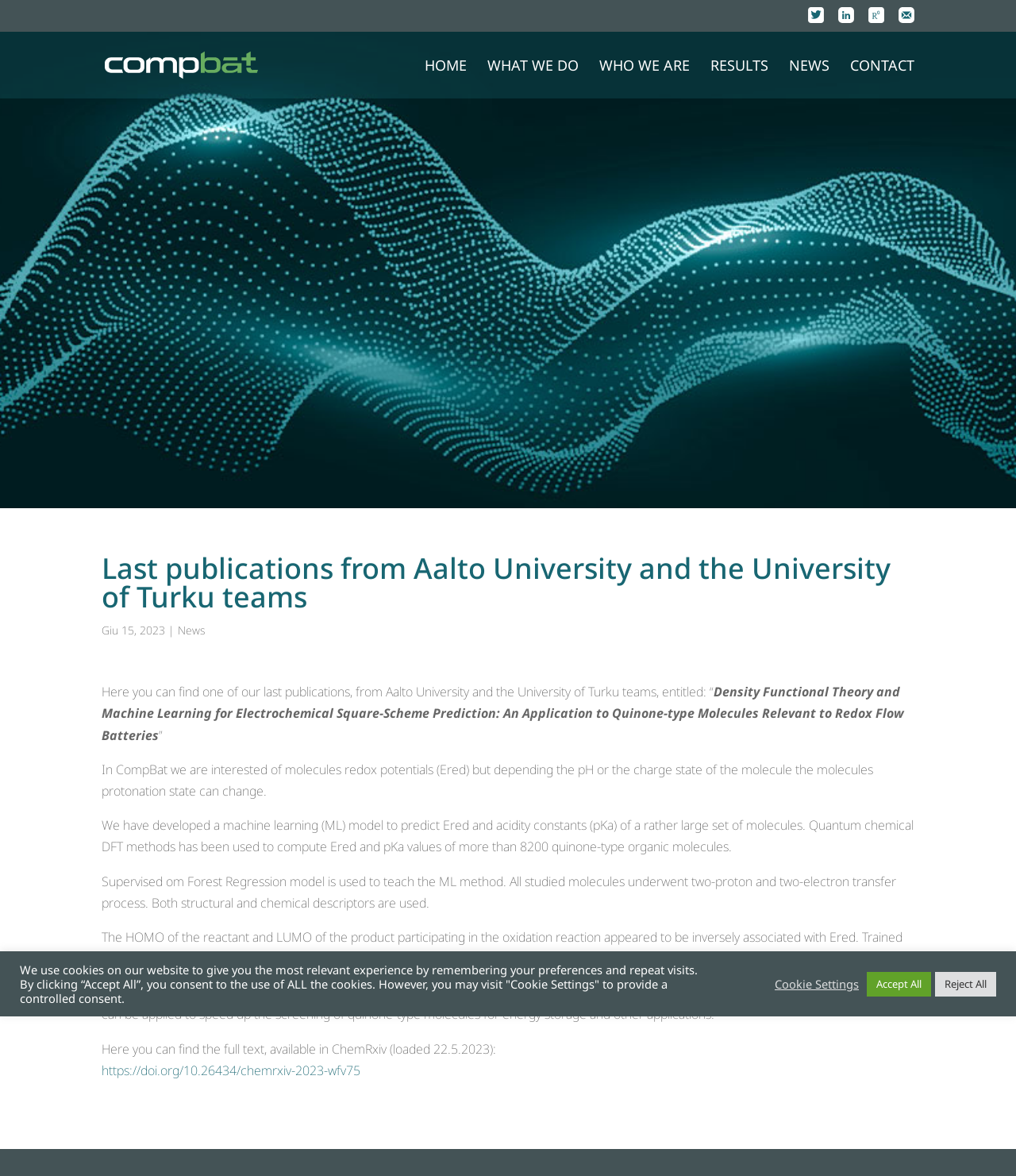Please pinpoint the bounding box coordinates for the region I should click to adhere to this instruction: "Go to the HOME page".

[0.418, 0.051, 0.459, 0.084]